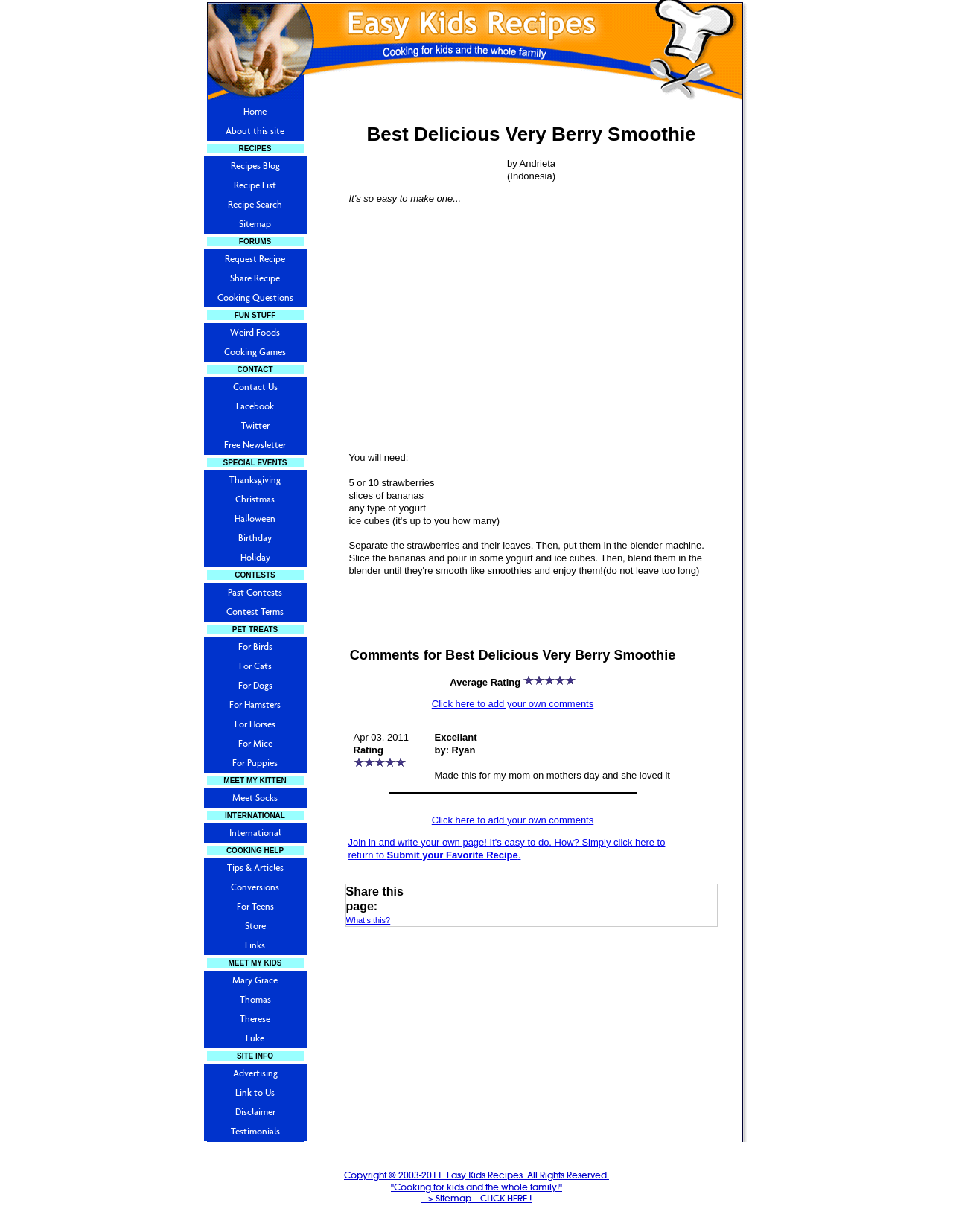Given the element description Link to Us, predict the bounding box coordinates for the UI element in the webpage screenshot. The format should be (top-left x, top-left y, bottom-right x, bottom-right y), and the values should be between 0 and 1.

[0.214, 0.879, 0.321, 0.895]